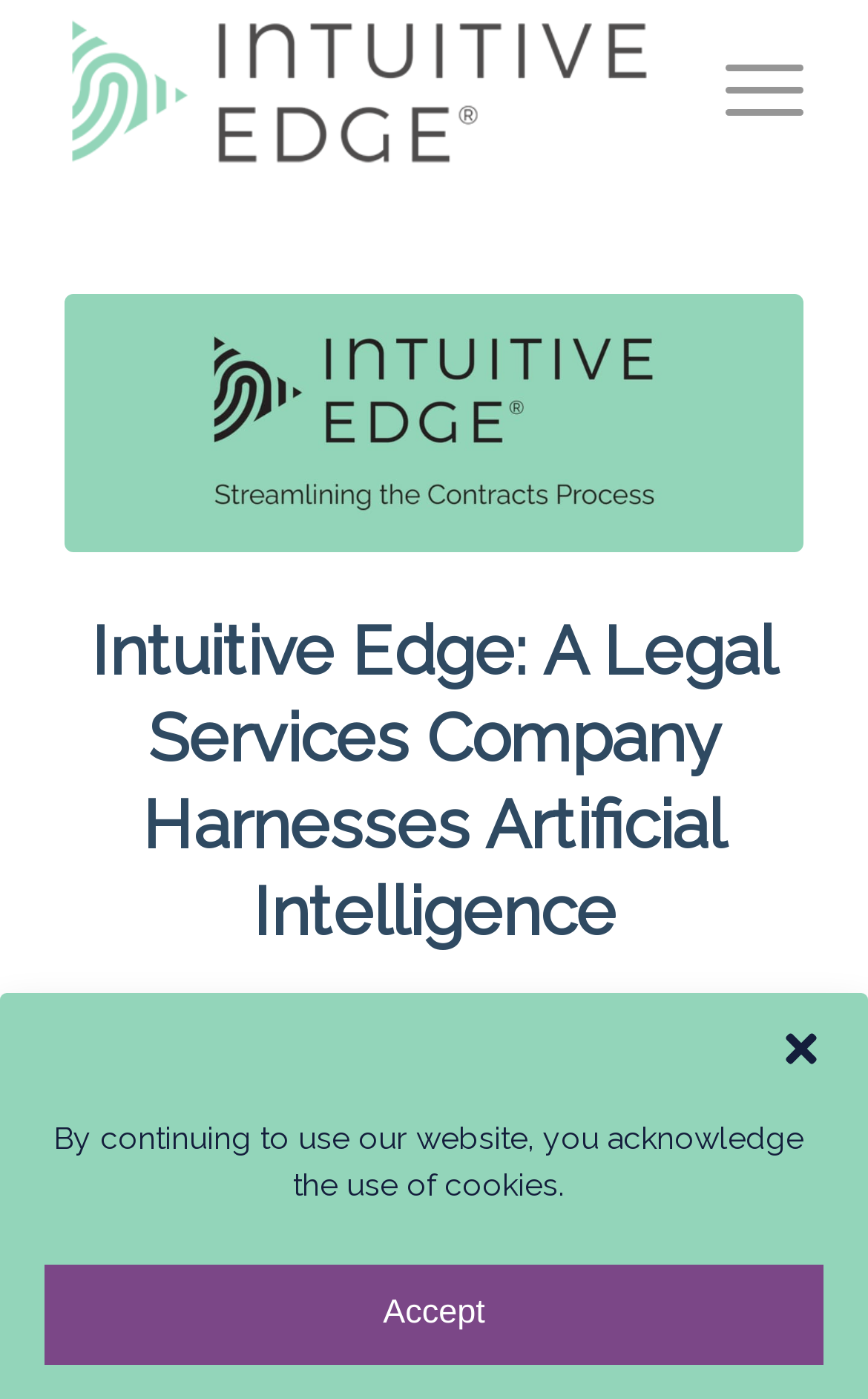Given the description "Accept", provide the bounding box coordinates of the corresponding UI element.

[0.051, 0.903, 0.949, 0.975]